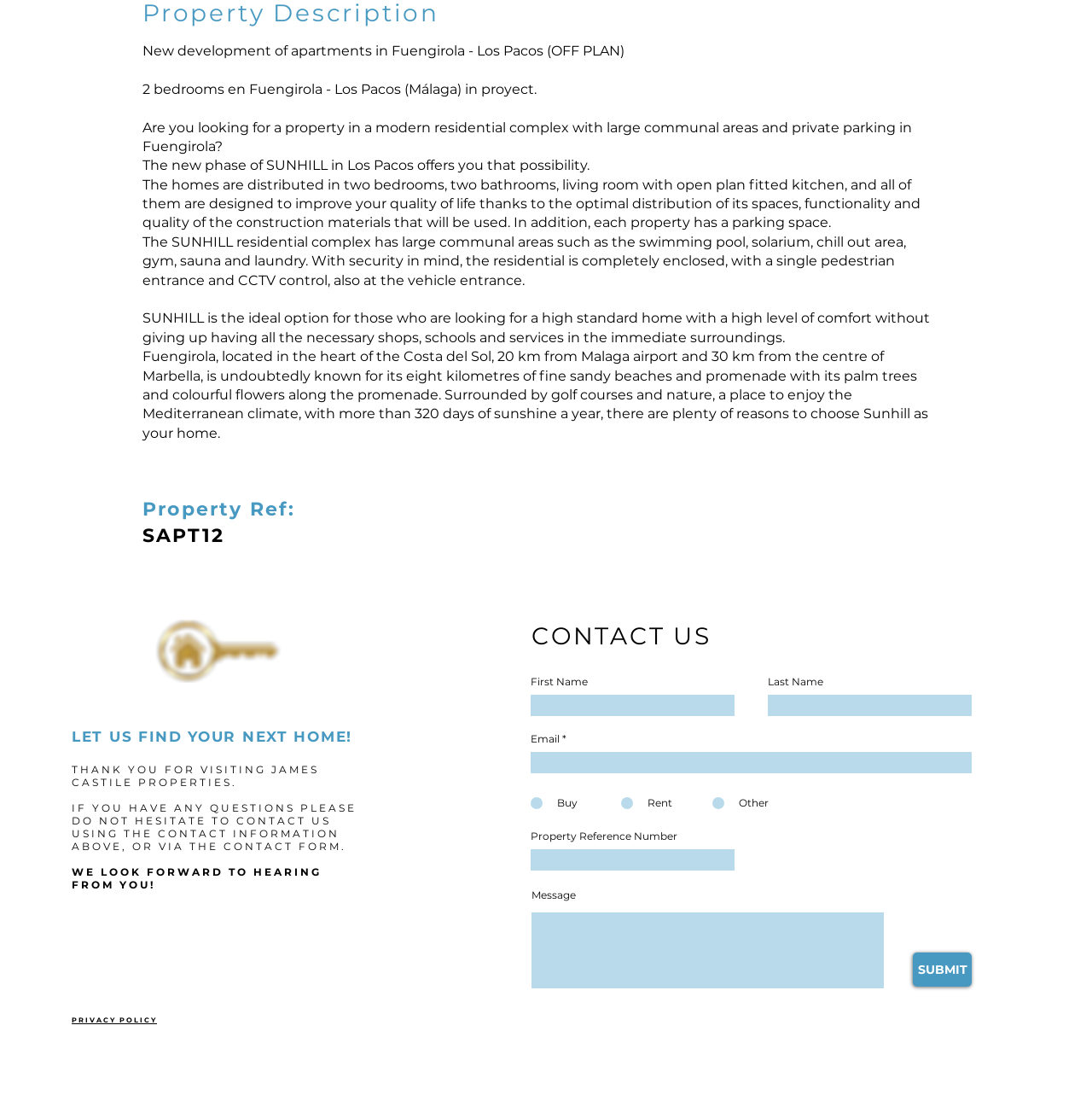Specify the bounding box coordinates of the area that needs to be clicked to achieve the following instruction: "Click the SUBMIT button".

[0.836, 0.865, 0.89, 0.896]